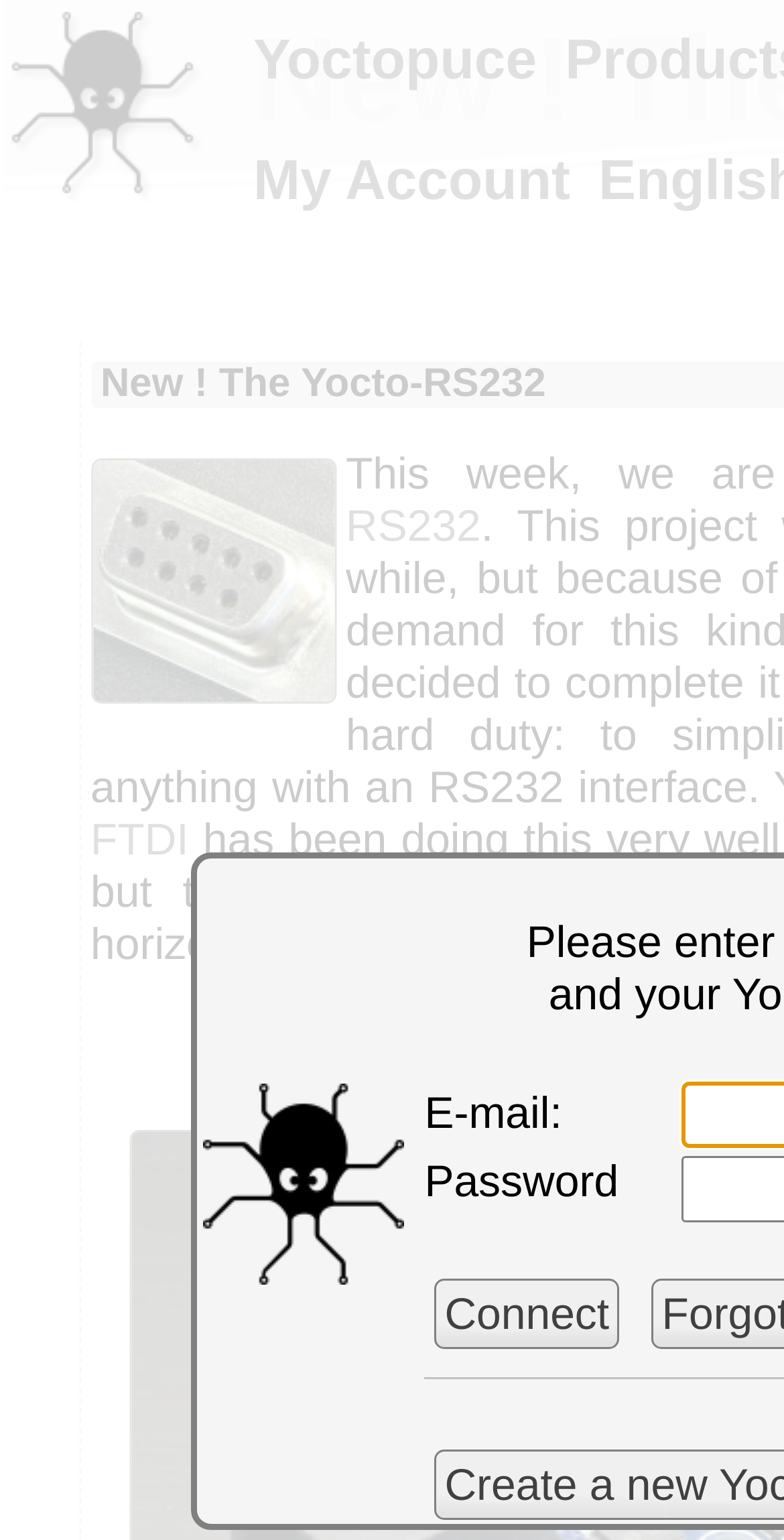What is the purpose of the Connect button?
Answer the question with a single word or phrase, referring to the image.

Login